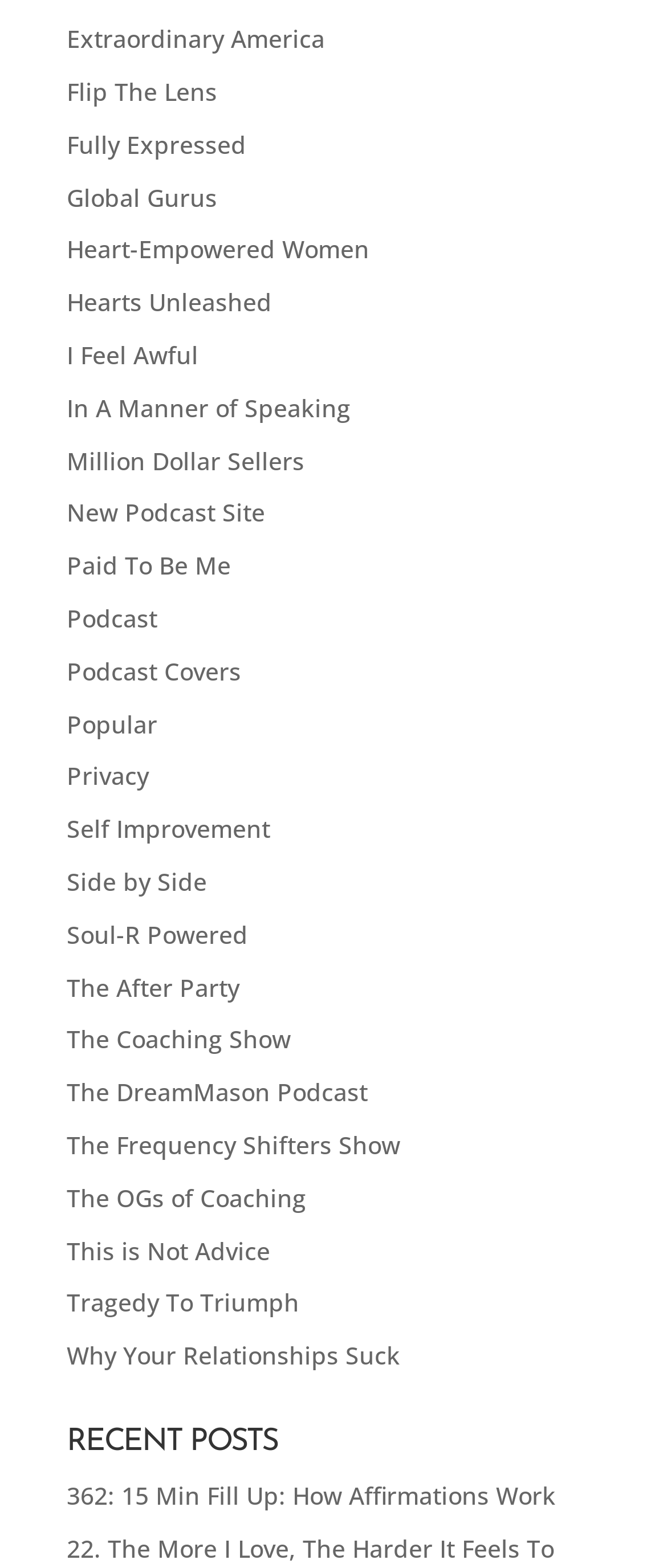Find the bounding box coordinates for the area you need to click to carry out the instruction: "listen to The DreamMason Podcast". The coordinates should be four float numbers between 0 and 1, indicated as [left, top, right, bottom].

[0.1, 0.686, 0.551, 0.707]